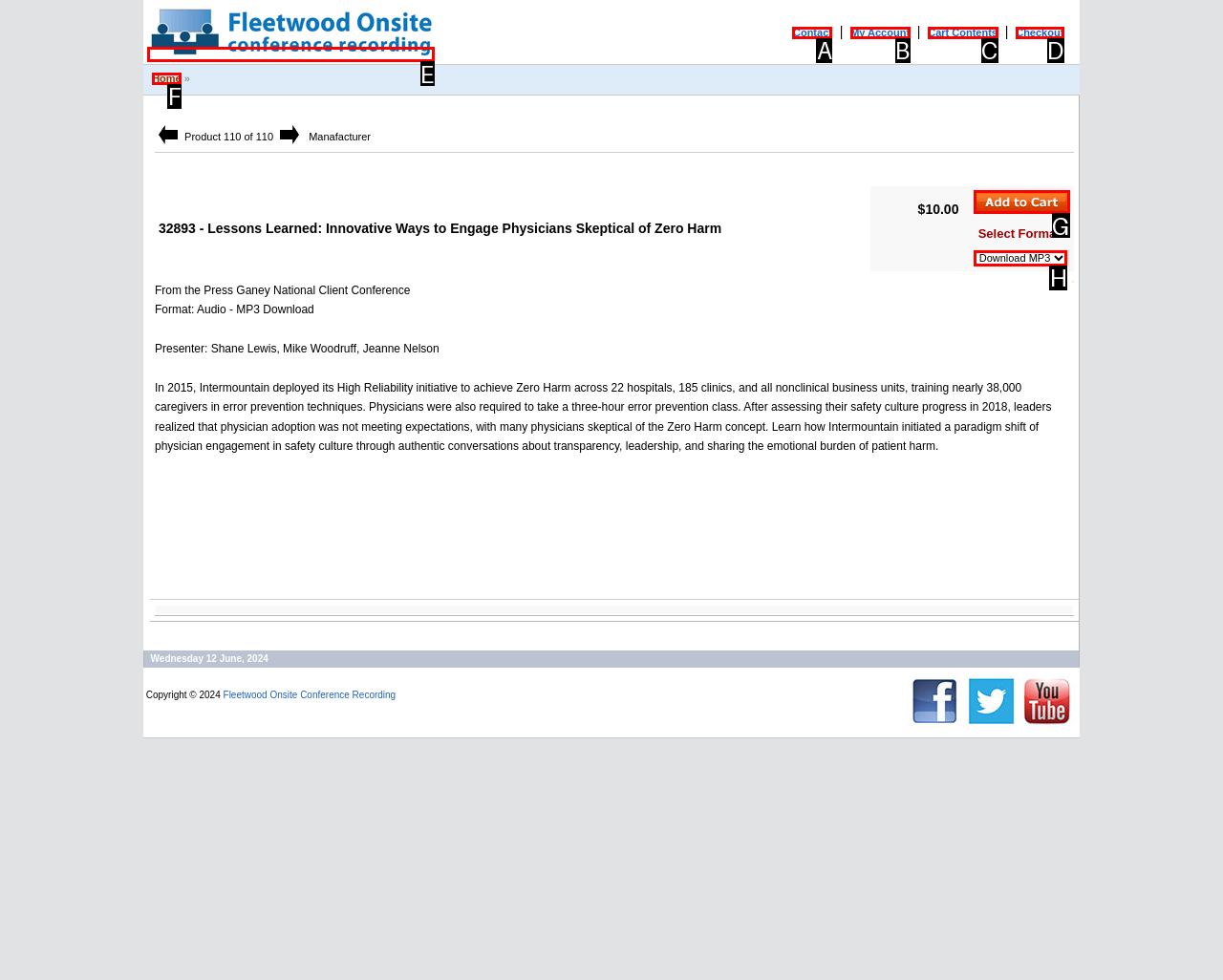Choose the letter of the option that needs to be clicked to perform the task: Click the 'Fleetwood Onsite Conference Recording - Conference presentation capture' link. Answer with the letter.

E